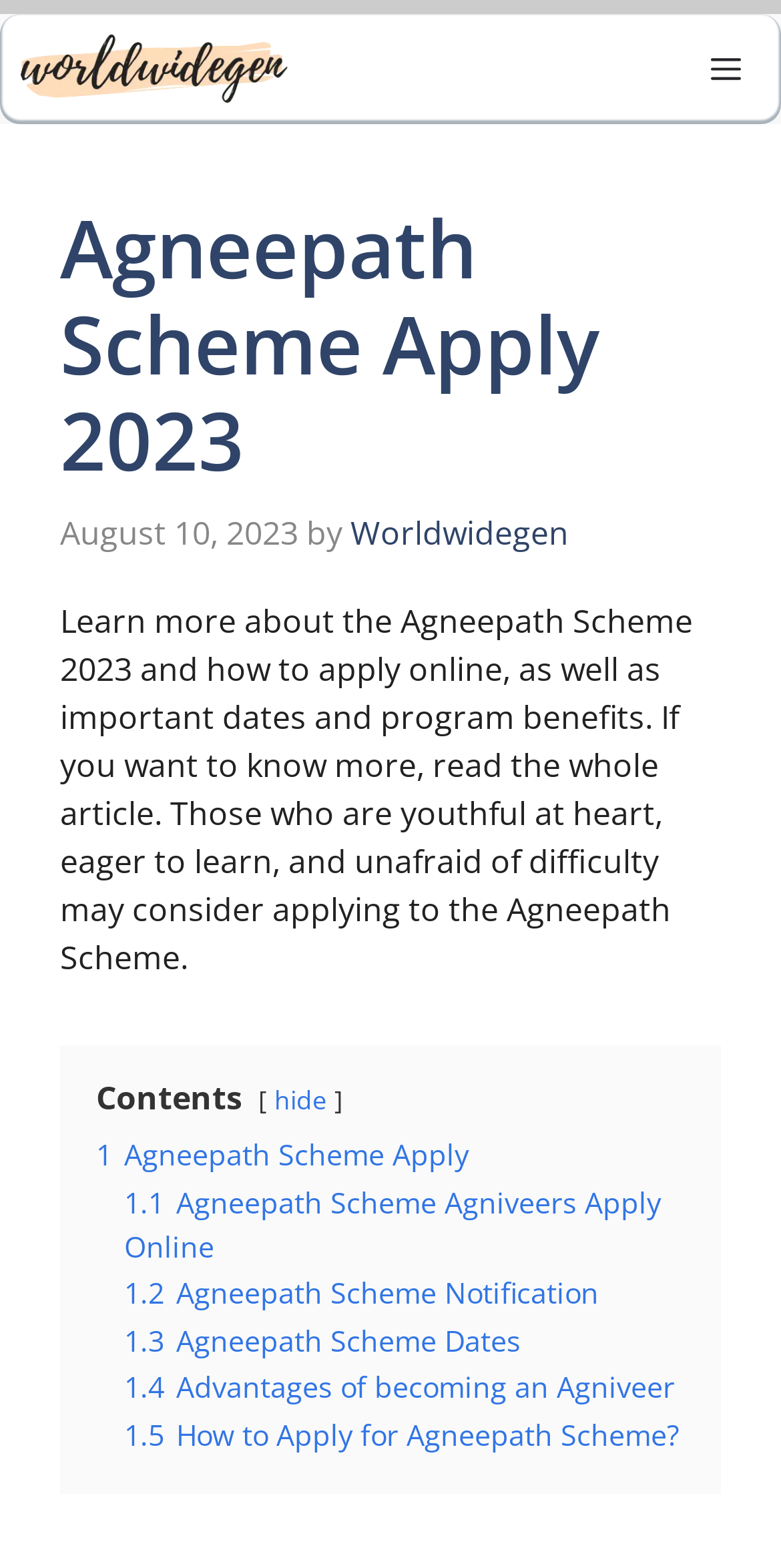Can you locate the main headline on this webpage and provide its text content?

Agneepath Scheme Apply 2023